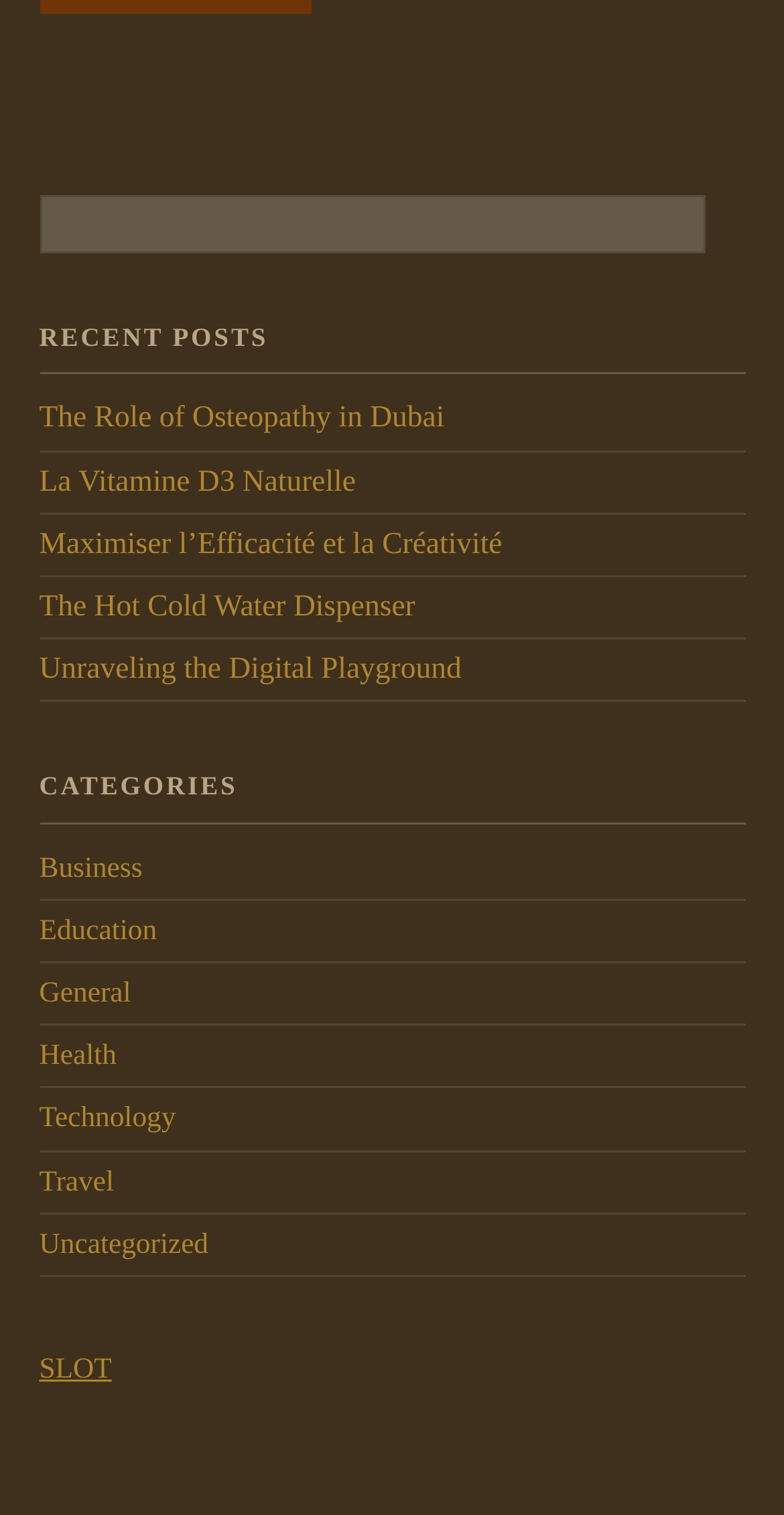What is the purpose of the textbox at the top?
Based on the image content, provide your answer in one word or a short phrase.

Search